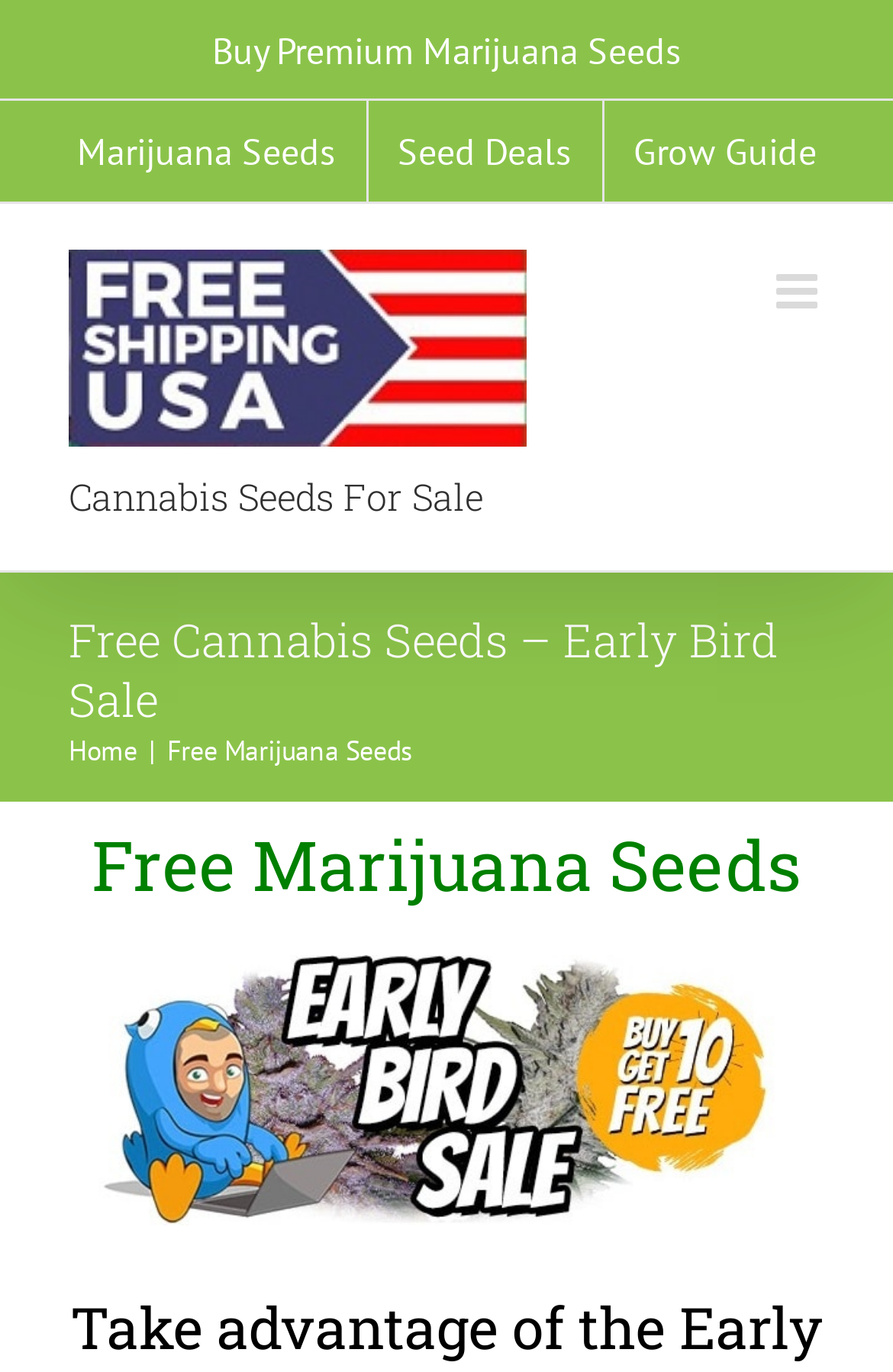Please locate and retrieve the main header text of the webpage.

Free Cannabis Seeds – Early Bird Sale